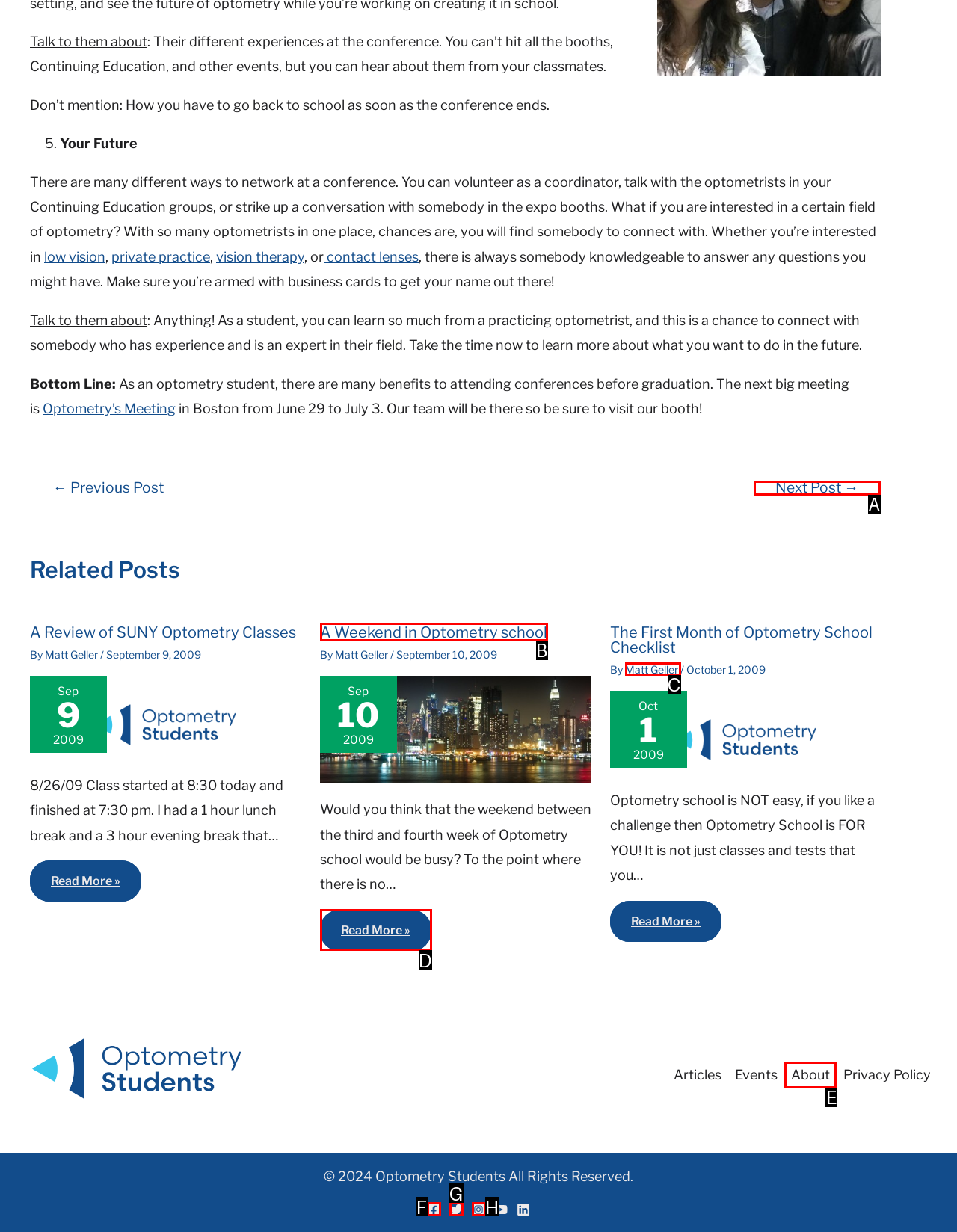Determine which HTML element should be clicked for this task: Visit the 'About' page
Provide the option's letter from the available choices.

E